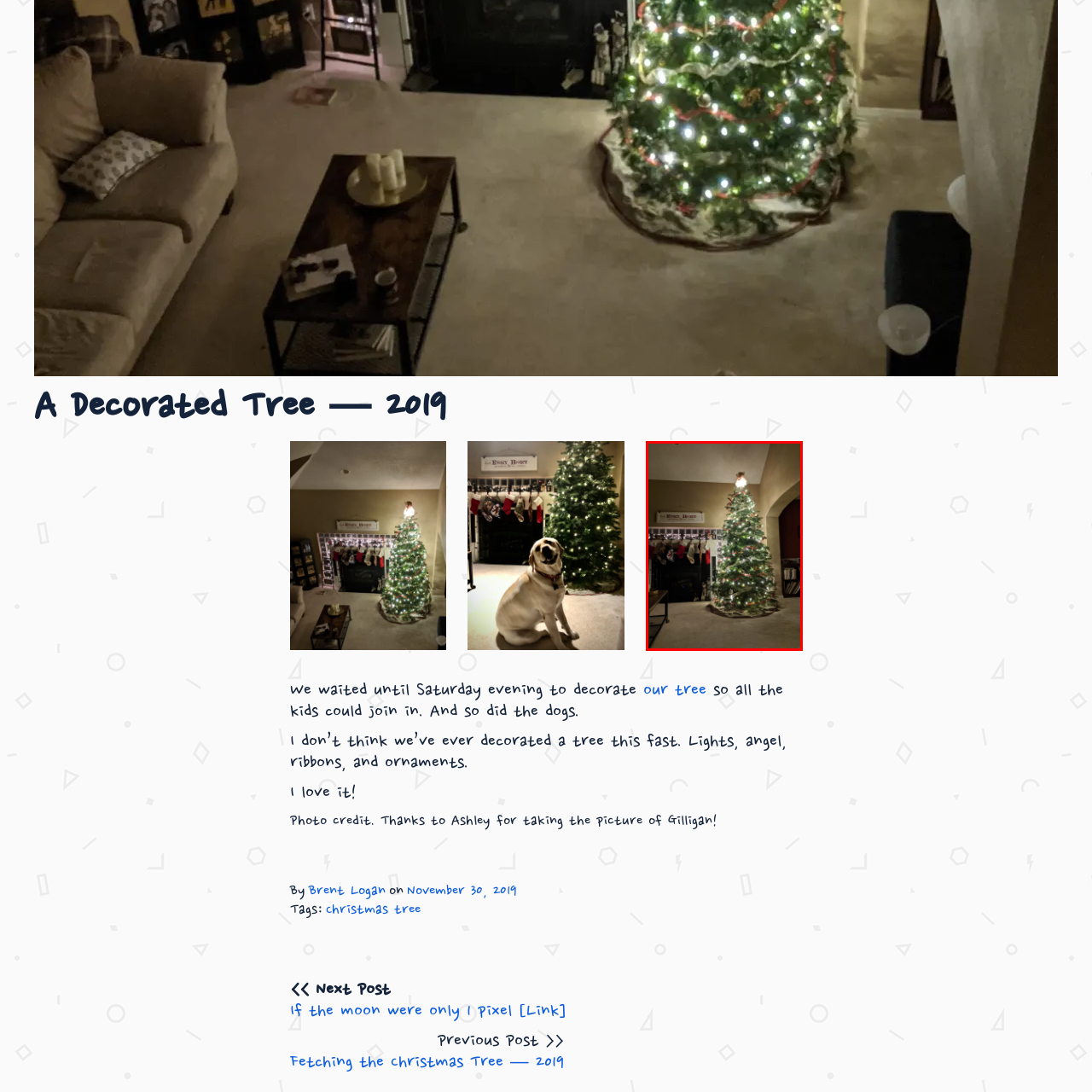Provide a thorough caption for the image that is surrounded by the red boundary.

The image captures a beautifully decorated Christmas tree, radiant with twinkling lights, standing proudly in a cozy living room. The tree, adorned with colorful ornaments and ribbons, creates a warm holiday atmosphere, complemented by the glow of its lights. In the background, a fireplace is visible, adorned with a string of festive stockings, adding to the festive charm of the scene. A sign above the mantel reads “Let Every Heart,” suggesting a welcoming holiday spirit. The setting exudes a sense of joy and togetherness, perfect for family gatherings and celebration.